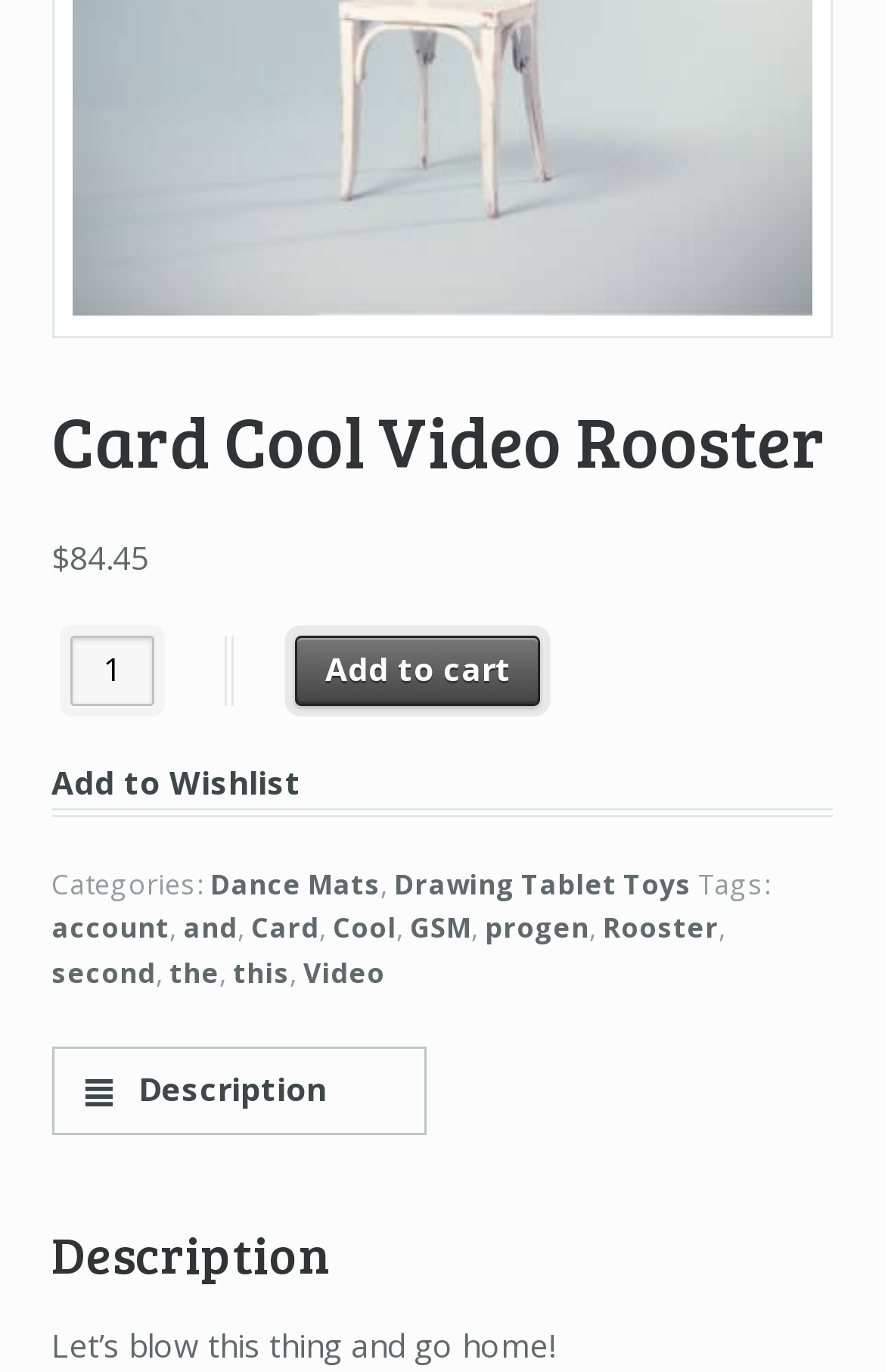Please provide a comprehensive response to the question based on the details in the image: What categories does the product belong to?

The categories of the product can be found below the product name, which are 'Dance Mats' and 'Drawing Tablet Toys'.